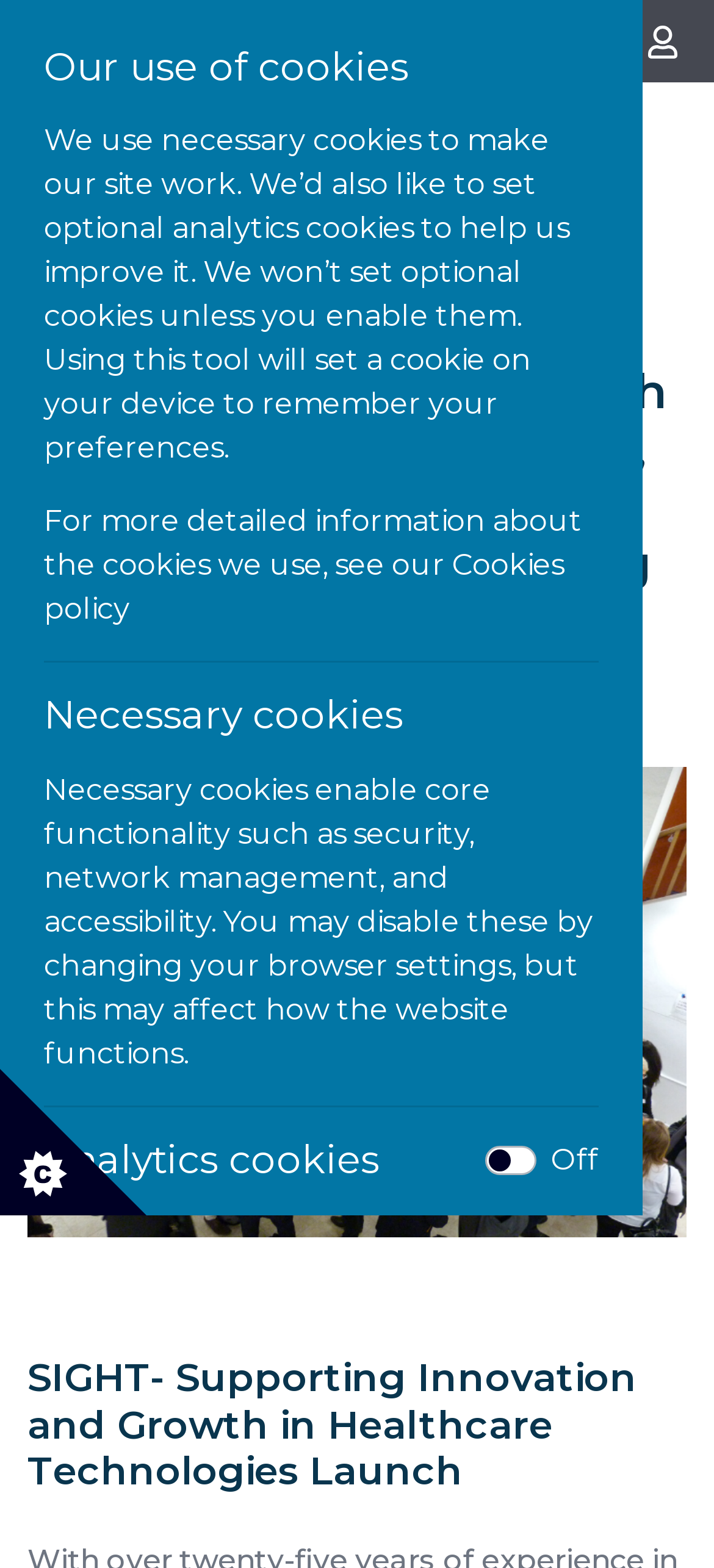Describe all significant elements and features of the webpage.

The webpage appears to be a news article or blog post from the University of Portsmouth, featuring an interview with Dr. Nasser Siabi, CEO of Microlink, about their pioneering SIGHT program. 

At the top of the page, there is a navigation menu with links to "Microlink", "shopping cart", "my account", and "accessibility options", accompanied by corresponding icons. Below this, there is a search icon button on the right side. 

The main content of the page is divided into two sections. The top section has a heading "University of Portsmouth talks to Dr Nasser Siabi, CEO of Microlink after joining their pioneering SIGHT Program" and a subheading "SIGHT- Supporting Innovation and Growth in Healthcare Technologies Launch". 

The lower section of the page is dedicated to cookie settings, with a heading "Our use of cookies" and a description of the necessary and analytics cookies used on the site. There are also links to the "Cookies policy" and a button to toggle cookie settings. 

There are a total of 4 headings, 7 links, 5 images, 7 static text elements, 2 buttons, 1 checkbox, and 2 separators on the page. The layout is organized, with clear headings and concise text, making it easy to navigate and understand.